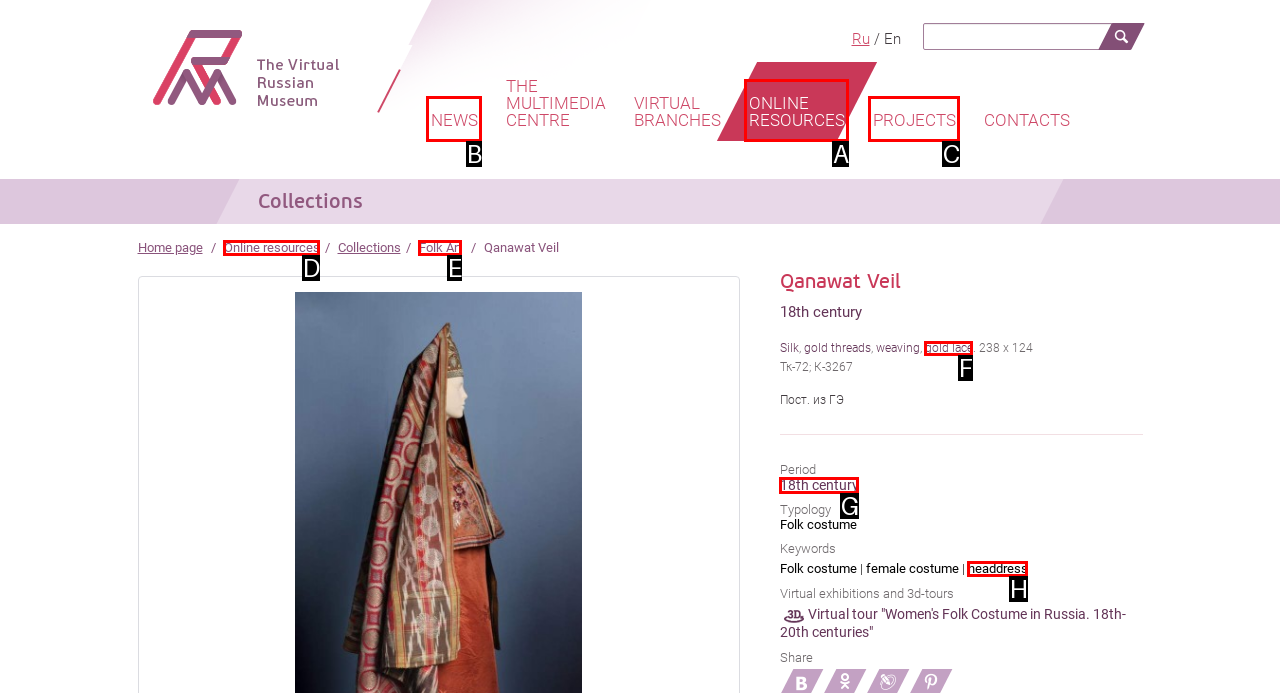Please identify the UI element that matches the description: gold lace
Respond with the letter of the correct option.

F